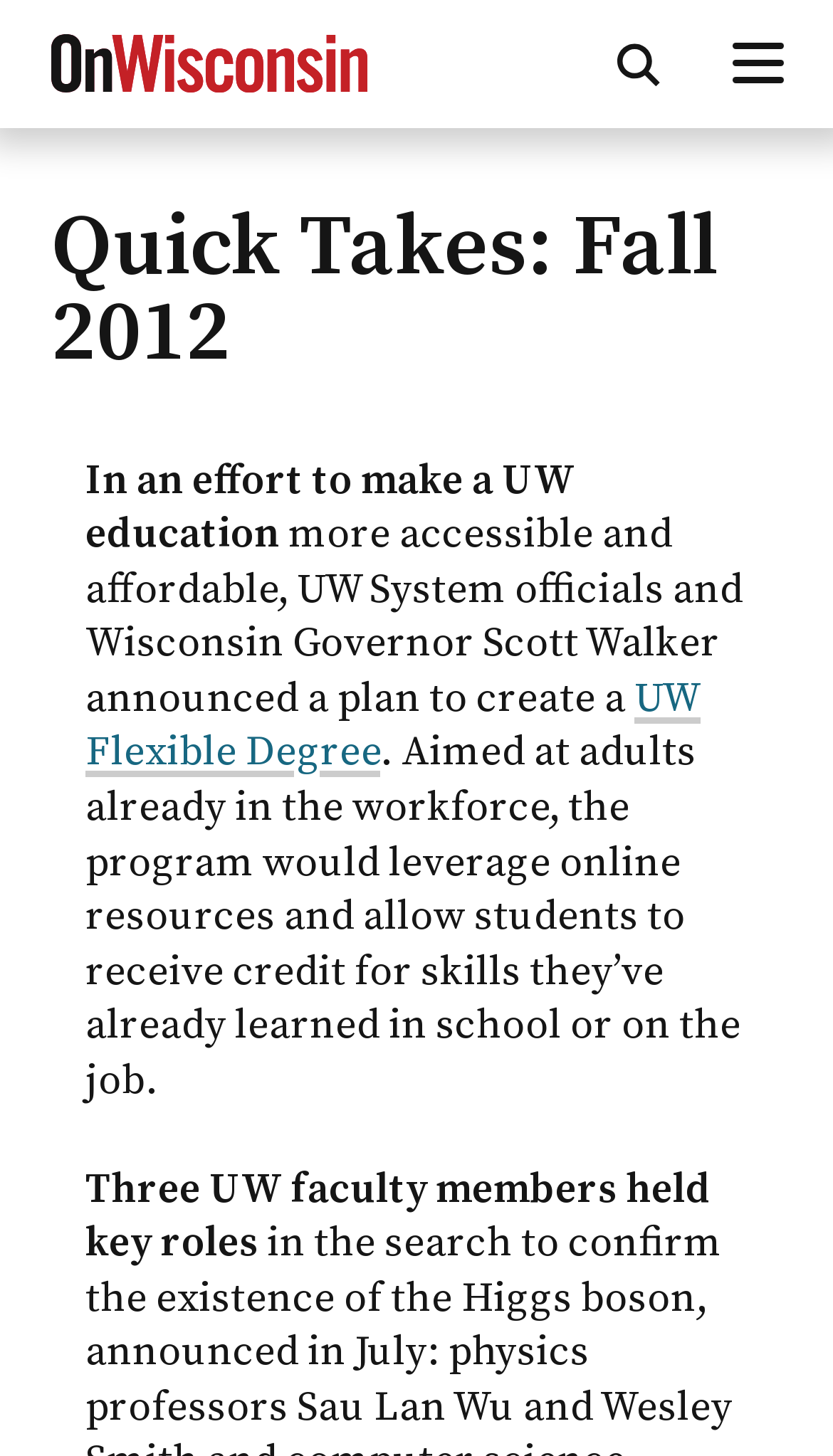Provide your answer in one word or a succinct phrase for the question: 
What is the purpose of the UW Flexible Degree program?

For adults already in the workforce